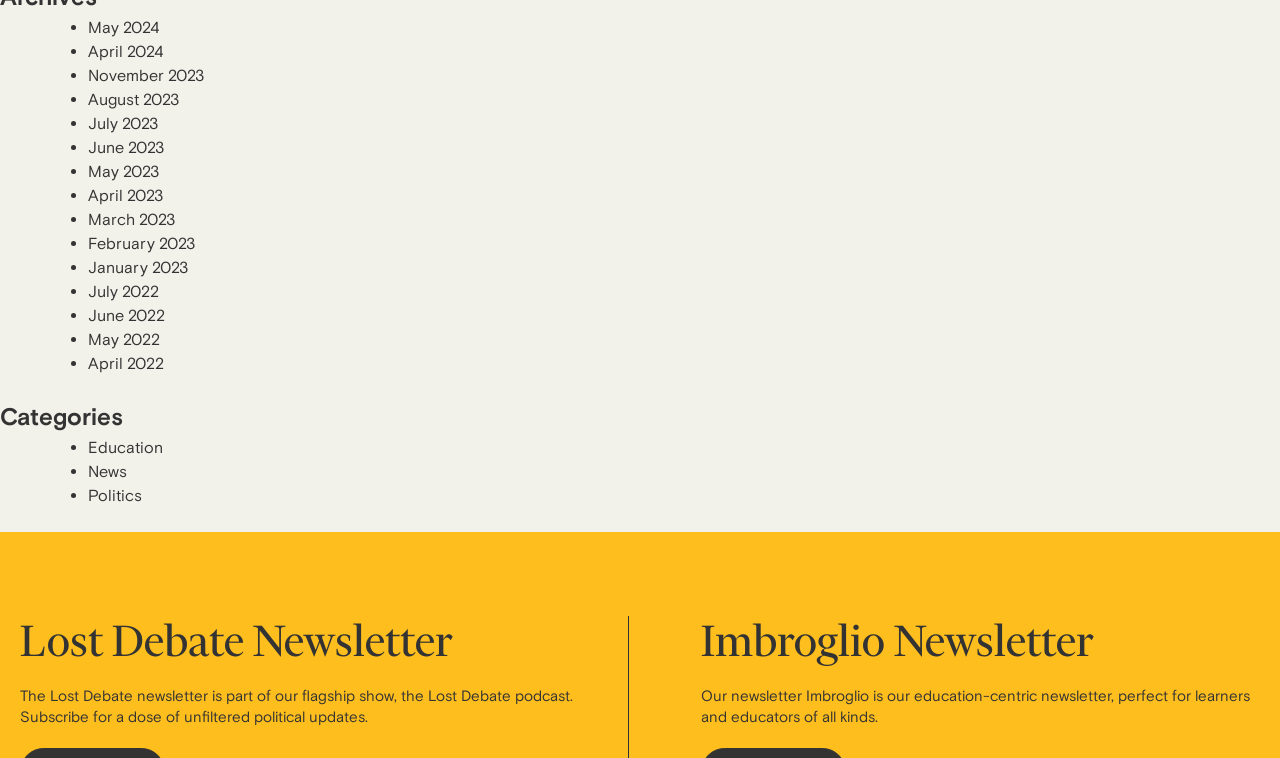Specify the bounding box coordinates of the element's area that should be clicked to execute the given instruction: "Click on May 2024". The coordinates should be four float numbers between 0 and 1, i.e., [left, top, right, bottom].

[0.069, 0.024, 0.124, 0.05]